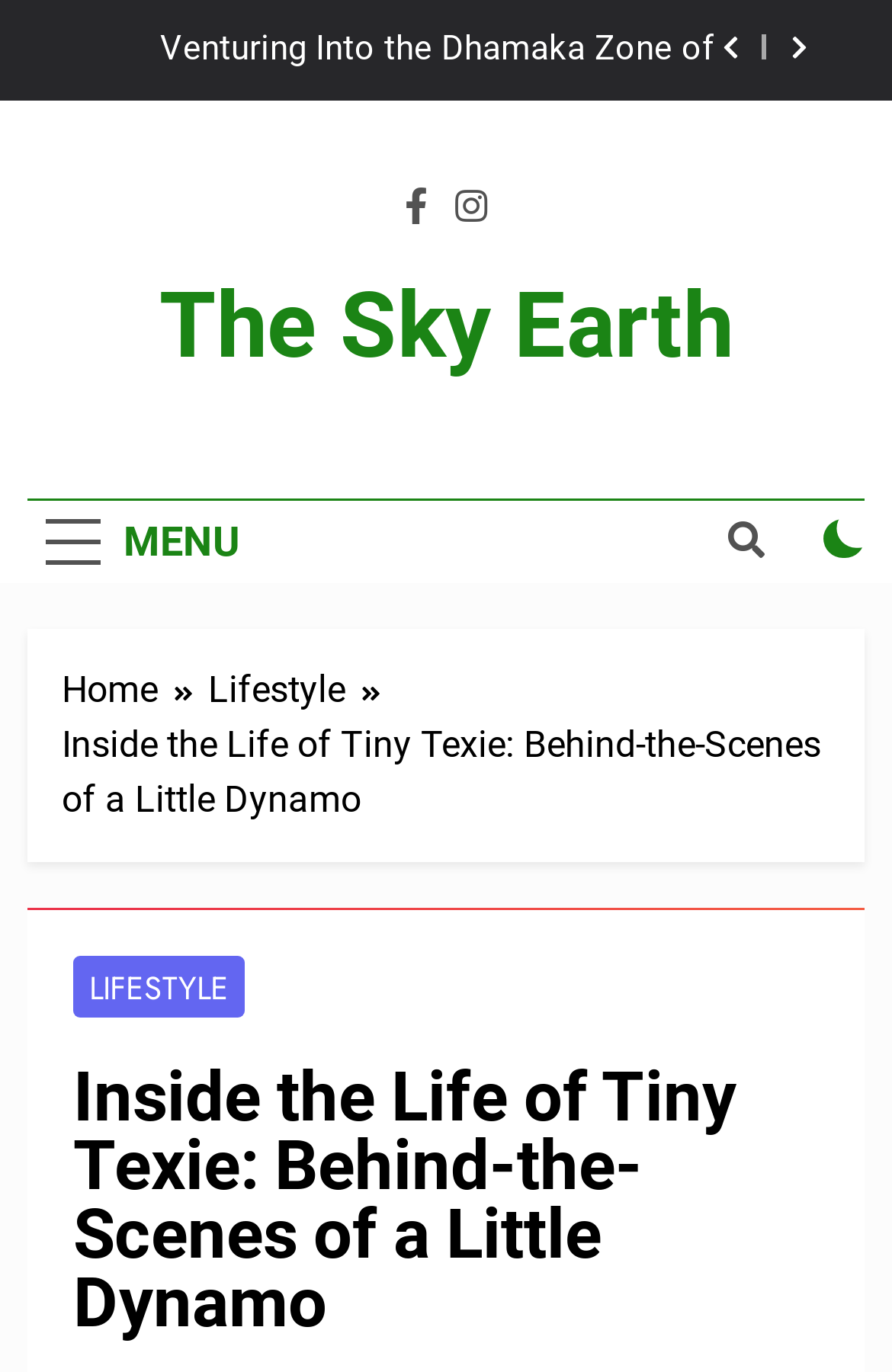Extract the bounding box coordinates for the described element: "Lifestyle". The coordinates should be represented as four float numbers between 0 and 1: [left, top, right, bottom].

[0.082, 0.696, 0.274, 0.741]